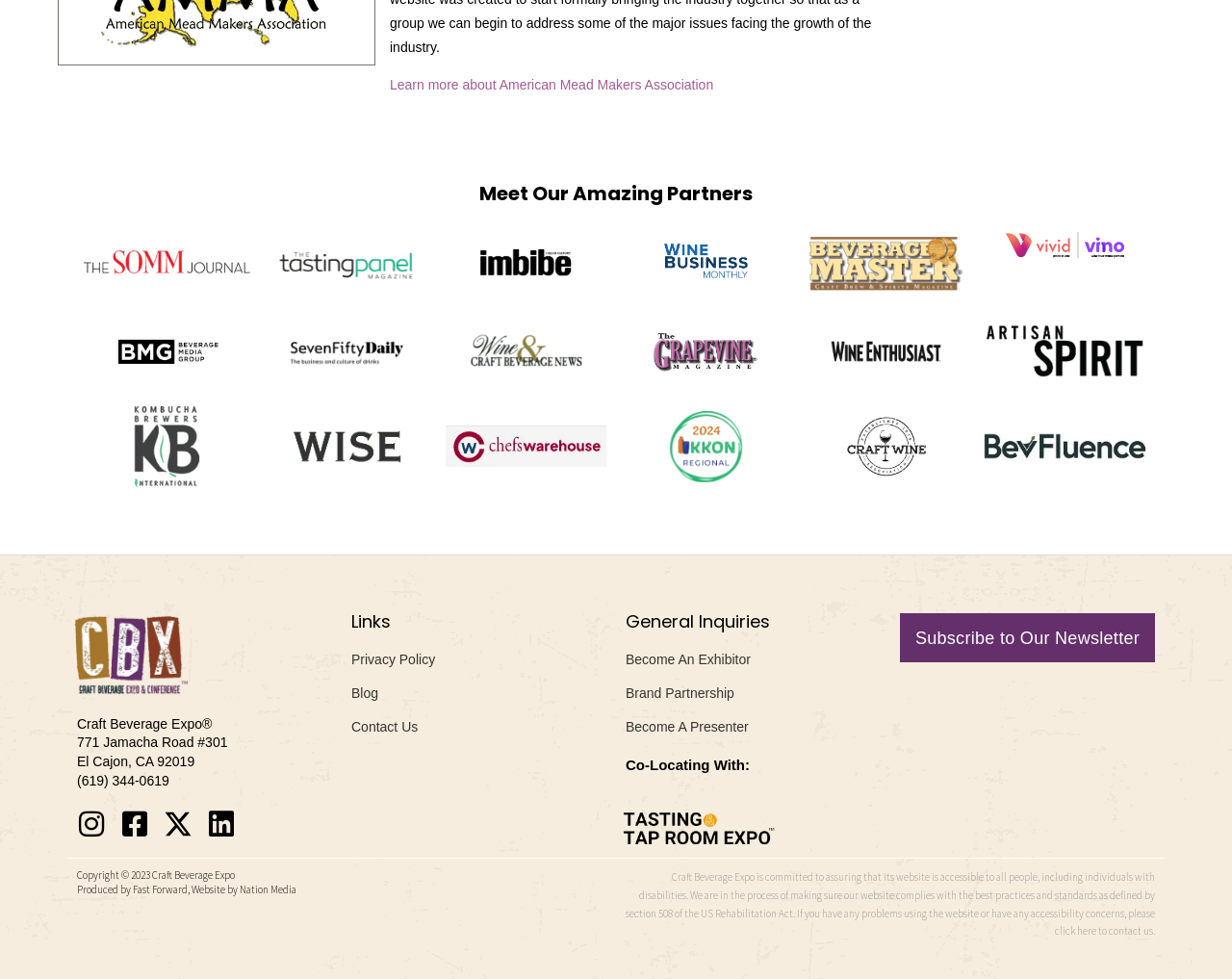Find the bounding box coordinates for the UI element that matches this description: "alt="Isoloid GmbH Logo"".

None